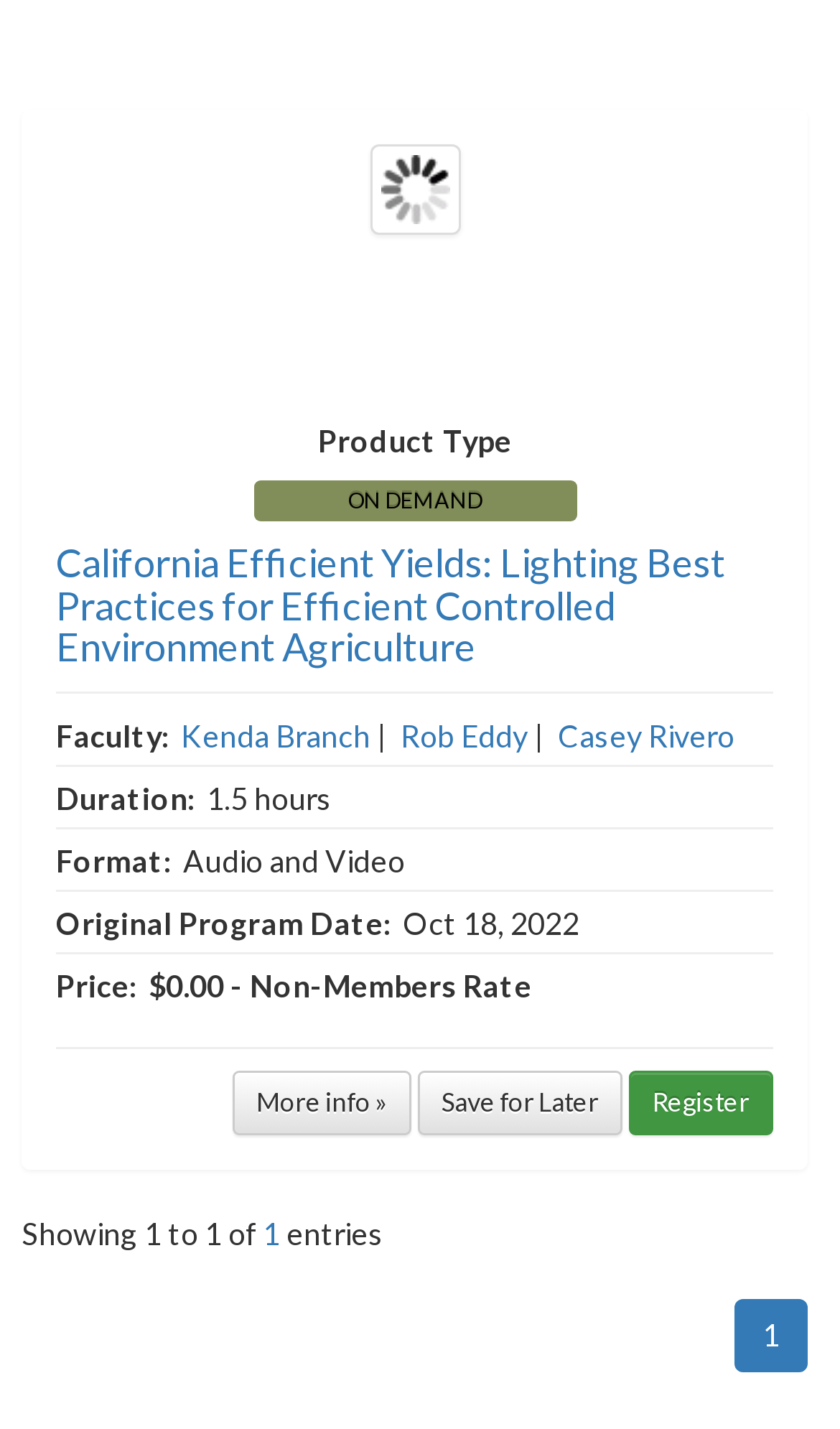Who are the faculty members for this course?
Use the information from the image to give a detailed answer to the question.

I found a description list with a term 'Faculty:' and three links with the names 'Kenda Branch', 'Rob Eddy', and 'Casey Rivero' as the details, indicating that they are the faculty members for this course.